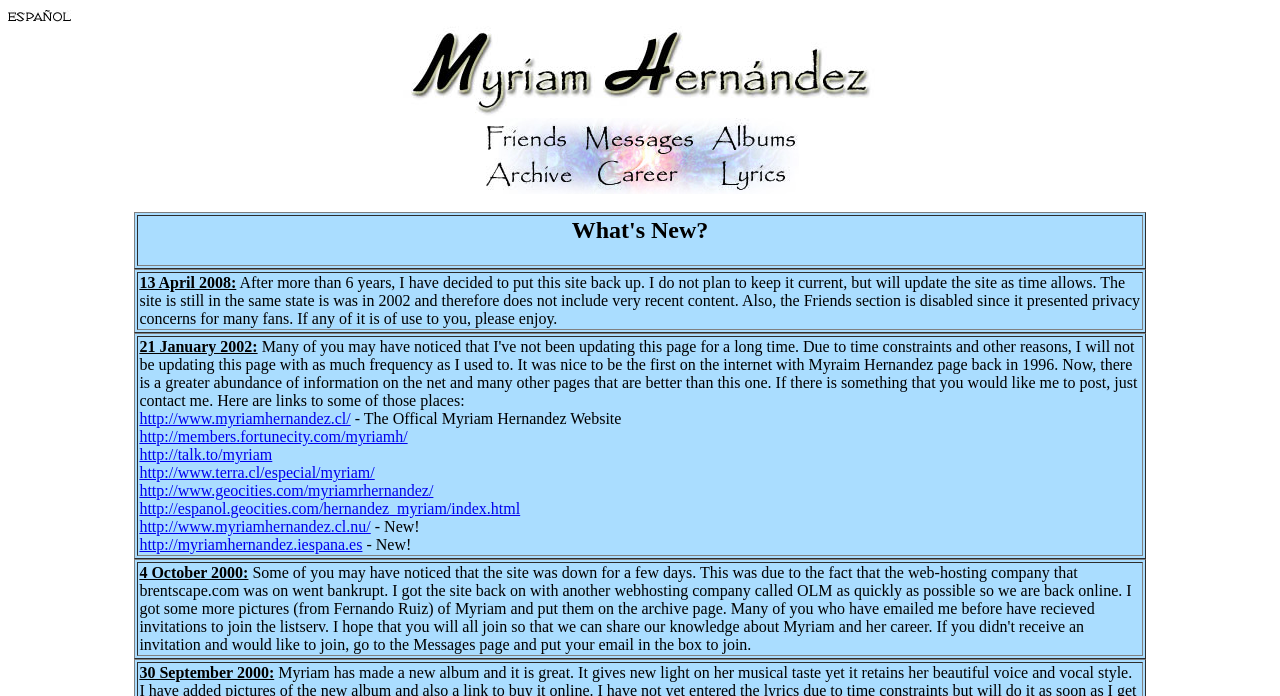What is the reason for the website not being updated frequently?
Make sure to answer the question with a detailed and comprehensive explanation.

According to the LayoutTableCell content '21 January 2002: ...', the reason for the website not being updated frequently is due to time constraints and other reasons.